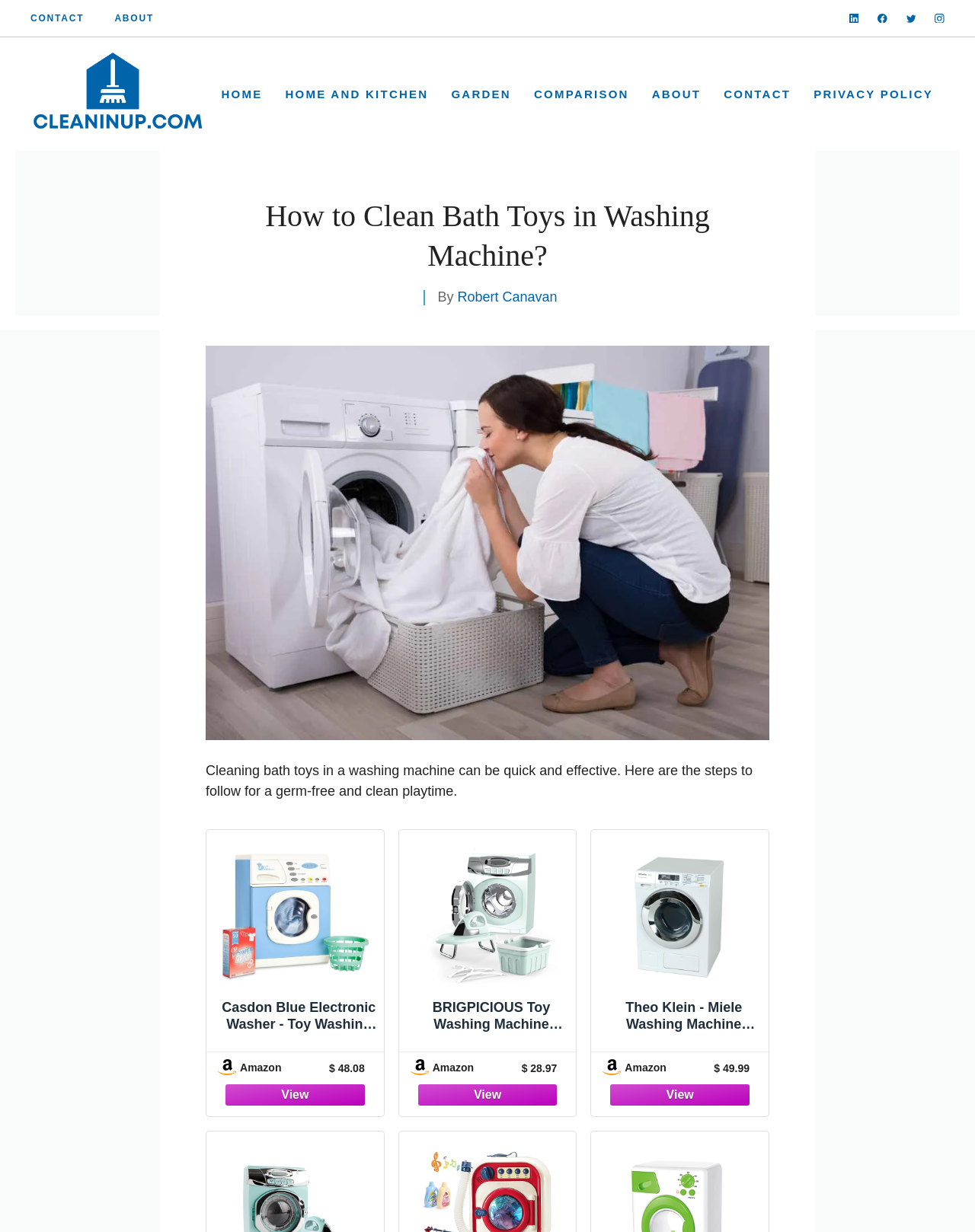Determine the bounding box for the described HTML element: "Career". Ensure the coordinates are four float numbers between 0 and 1 in the format [left, top, right, bottom].

None